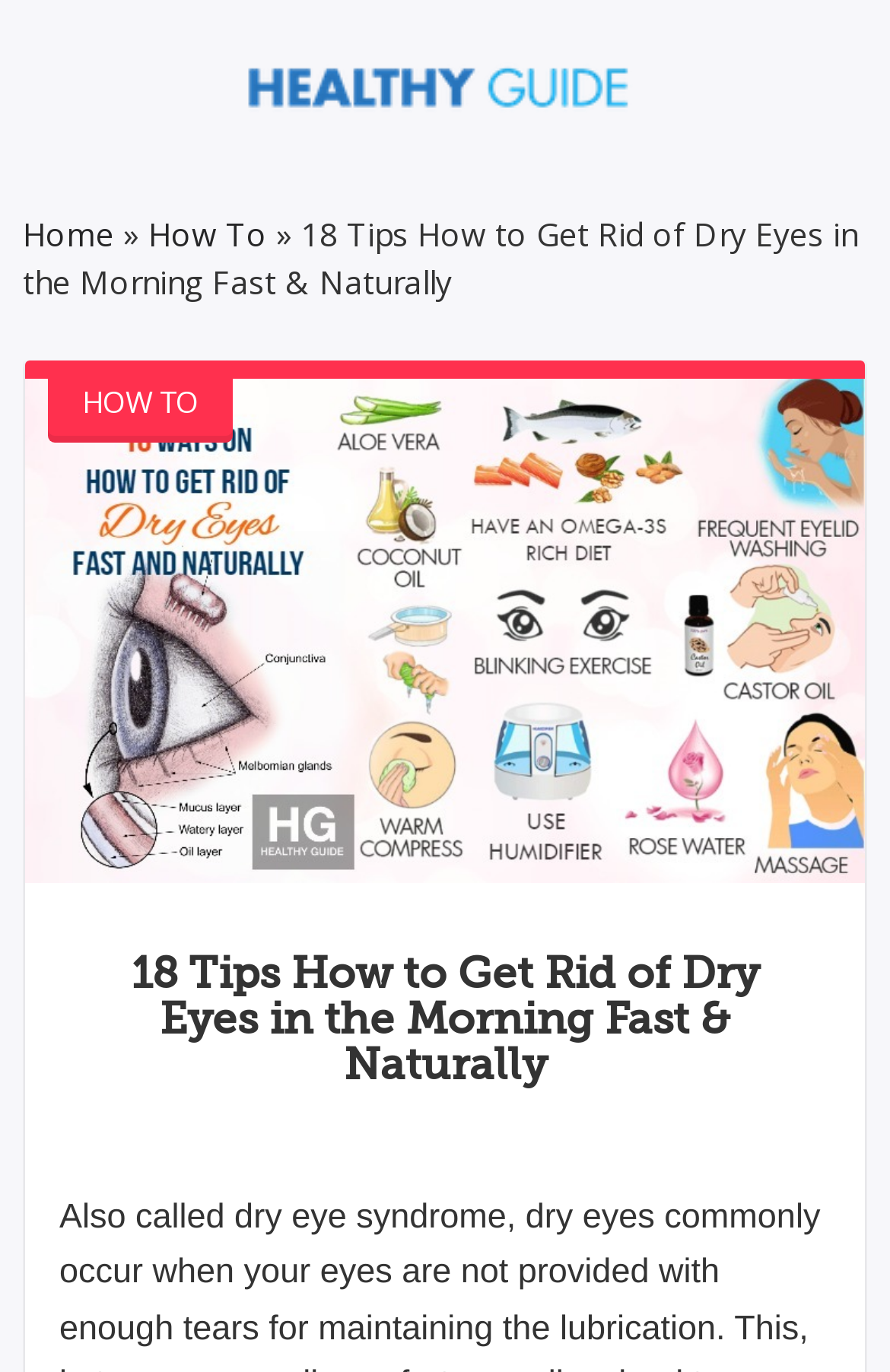What is the website's name?
Based on the image, please offer an in-depth response to the question.

I determined the website's name by looking at the top-left corner of the webpage, where I found a link with the text 'HealthyGuide.com: Your Guide To Health'.